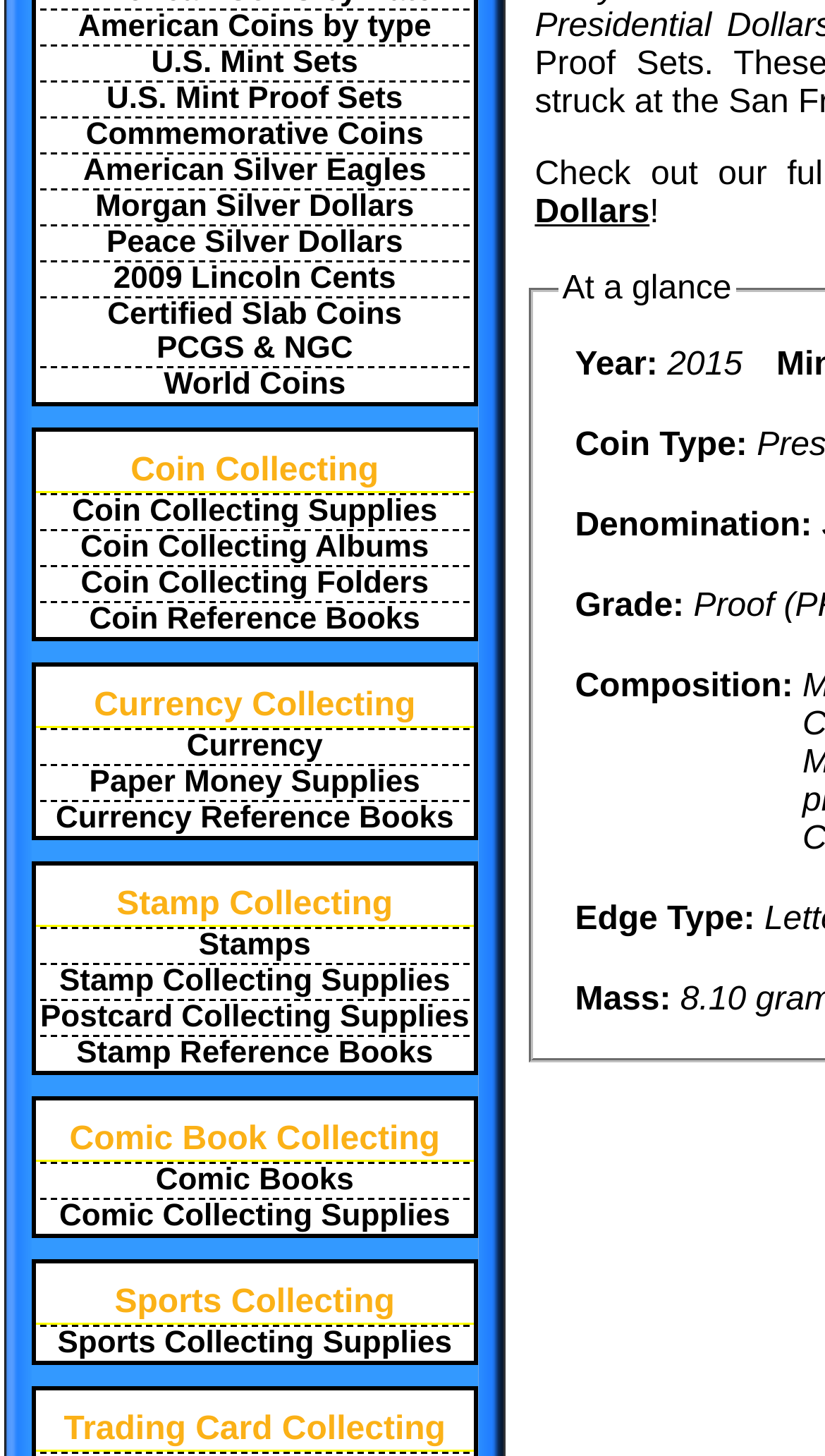From the webpage screenshot, identify the region described by Certified Slab CoinsPCGS & NGC. Provide the bounding box coordinates as (top-left x, top-left y, bottom-right x, bottom-right y), with each value being a floating point number between 0 and 1.

[0.049, 0.203, 0.569, 0.251]